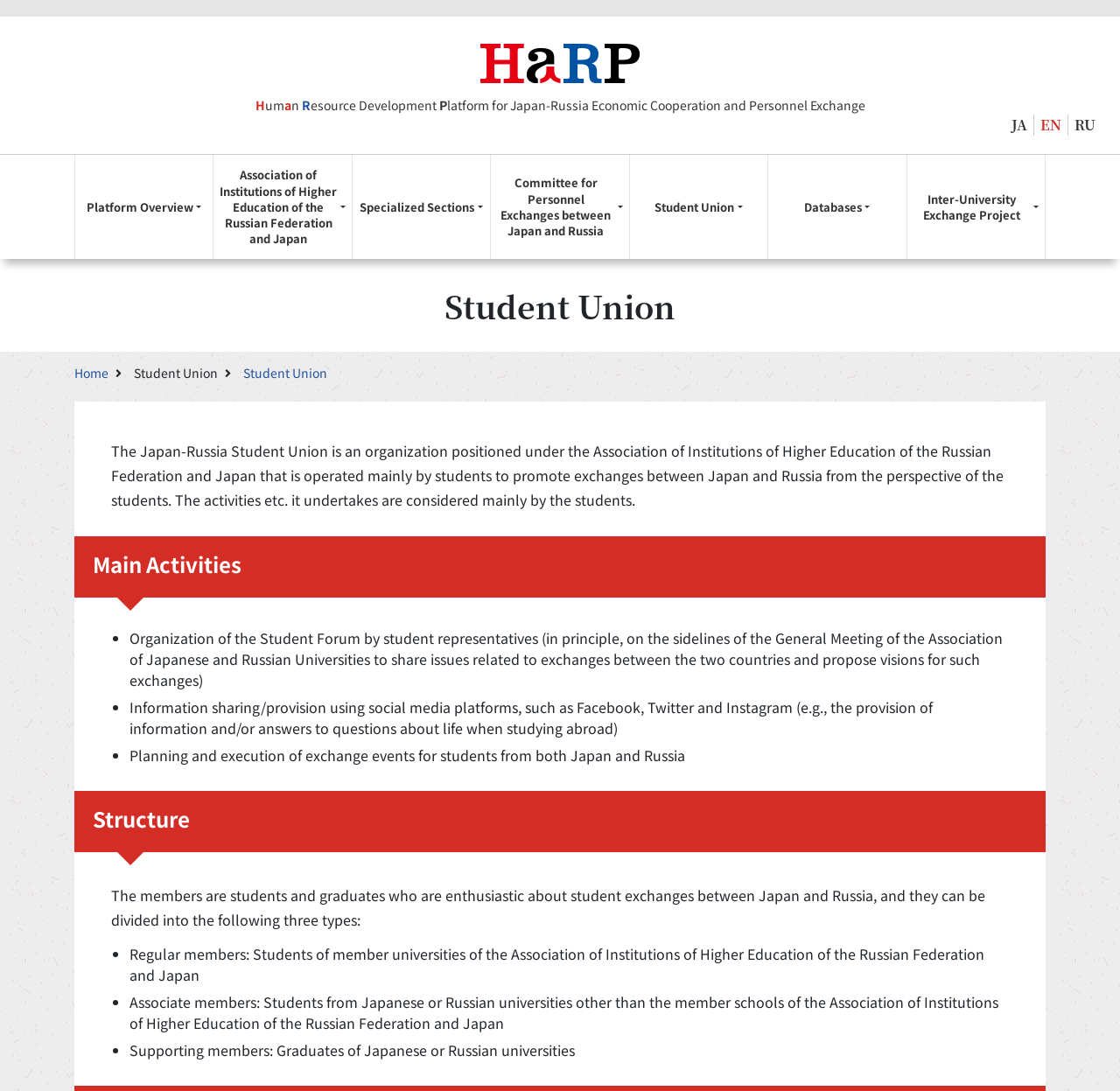How many language options are available?
Refer to the screenshot and answer in one word or phrase.

Three